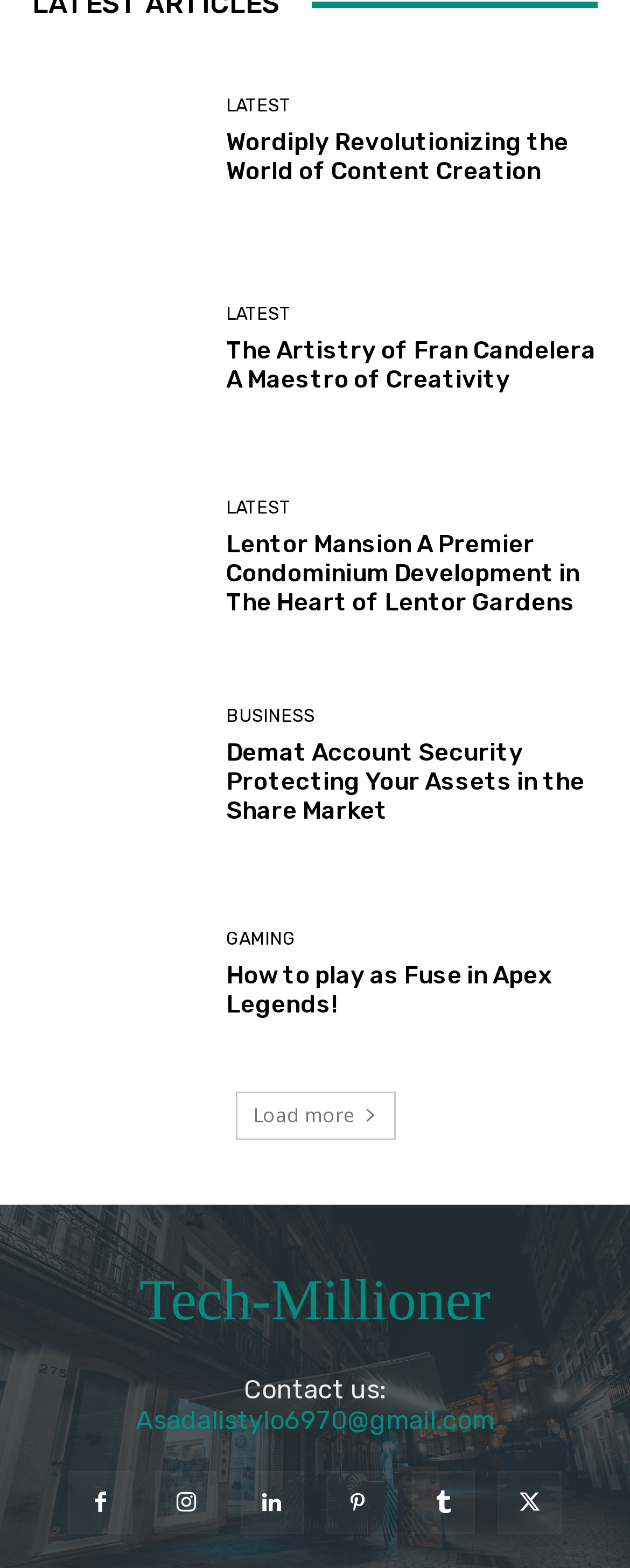Determine the bounding box coordinates of the section I need to click to execute the following instruction: "Check out the gaming article about Apex Legends". Provide the coordinates as four float numbers between 0 and 1, i.e., [left, top, right, bottom].

[0.359, 0.613, 0.949, 0.65]